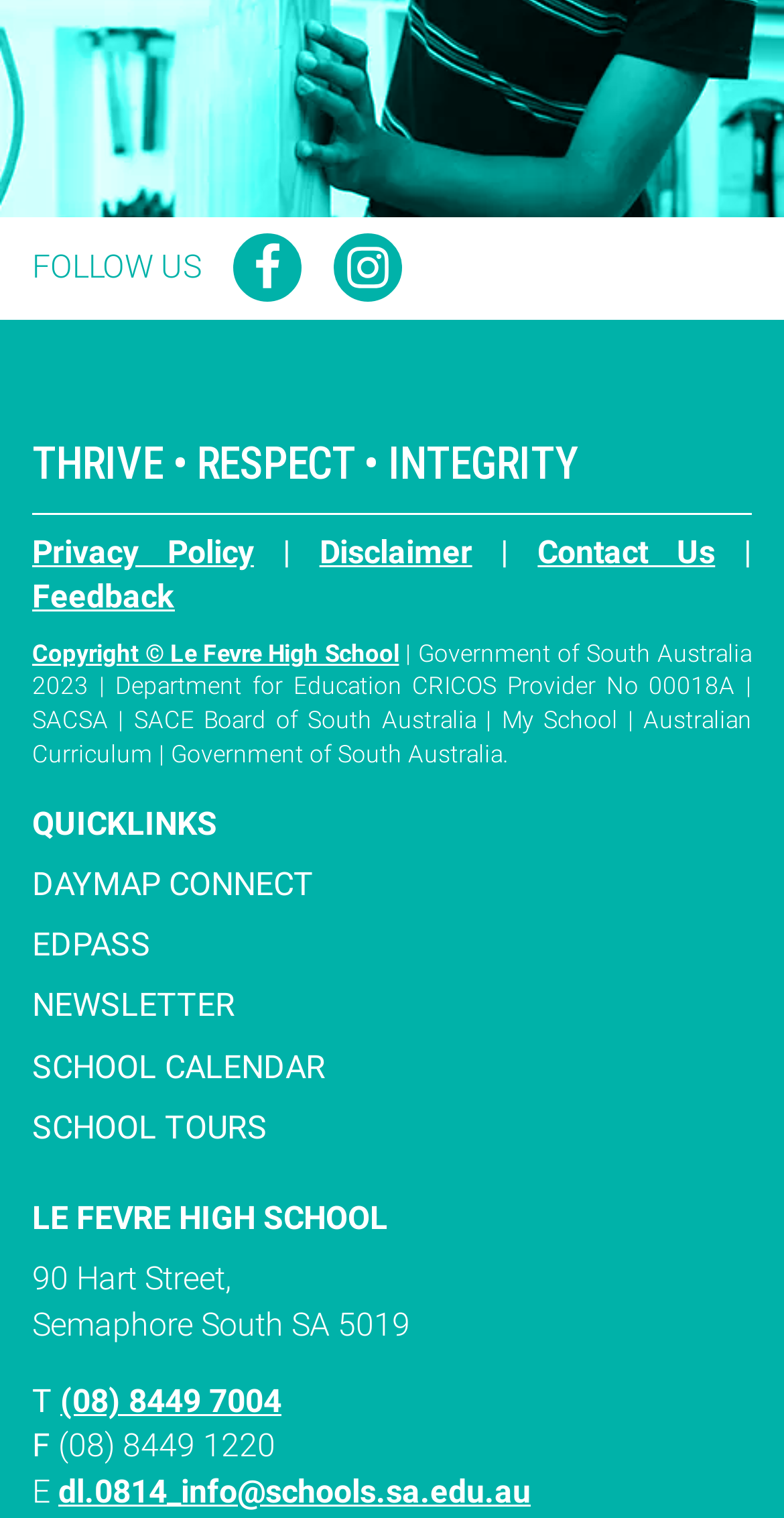Find the bounding box coordinates for the UI element whose description is: "Newsletter". The coordinates should be four float numbers between 0 and 1, in the format [left, top, right, bottom].

[0.041, 0.648, 0.3, 0.678]